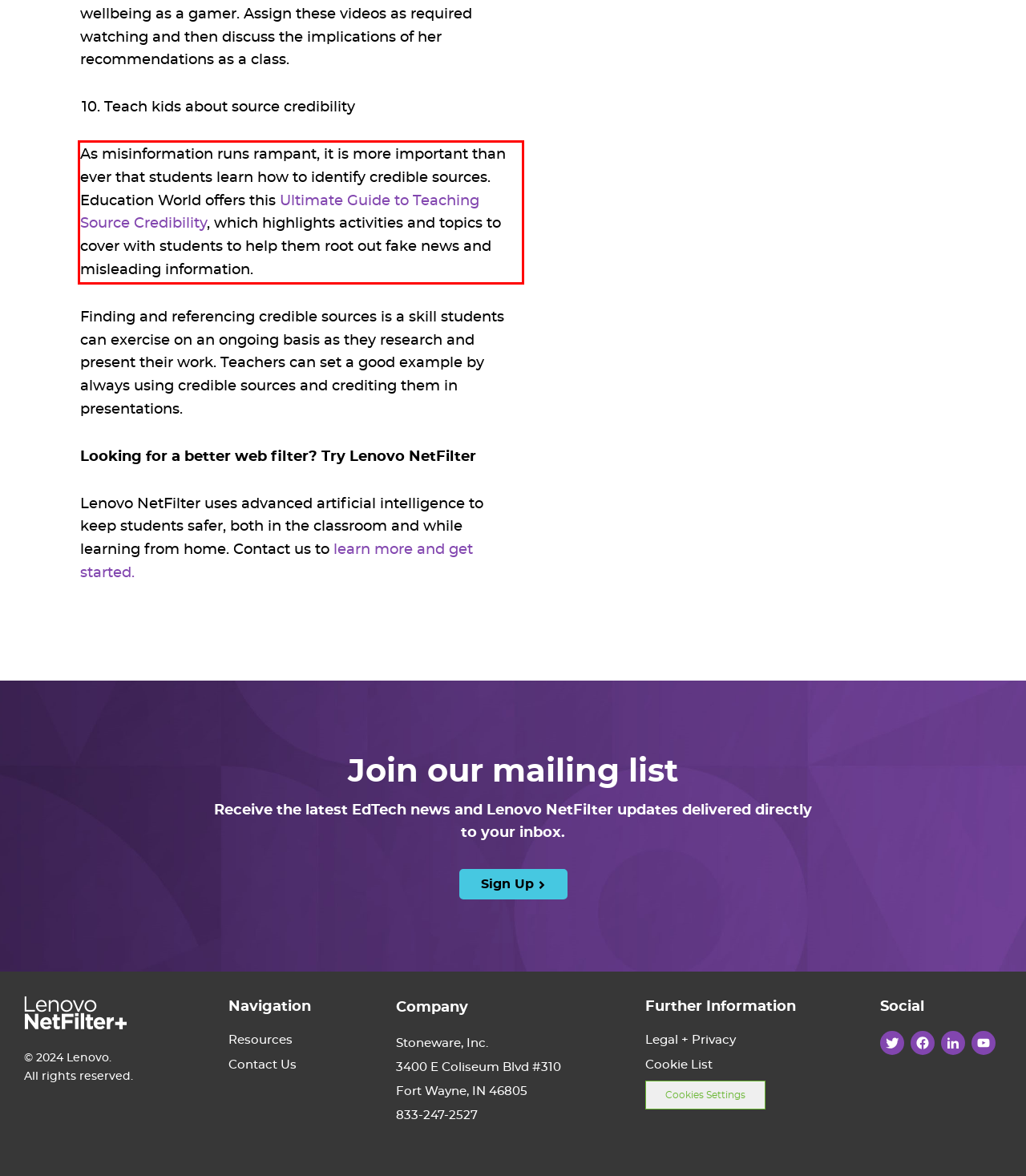By examining the provided screenshot of a webpage, recognize the text within the red bounding box and generate its text content.

As misinformation runs rampant, it is more important than ever that students learn how to identify credible sources. Education World offers this Ultimate Guide to Teaching Source Credibility, which highlights activities and topics to cover with students to help them root out fake news and misleading information.